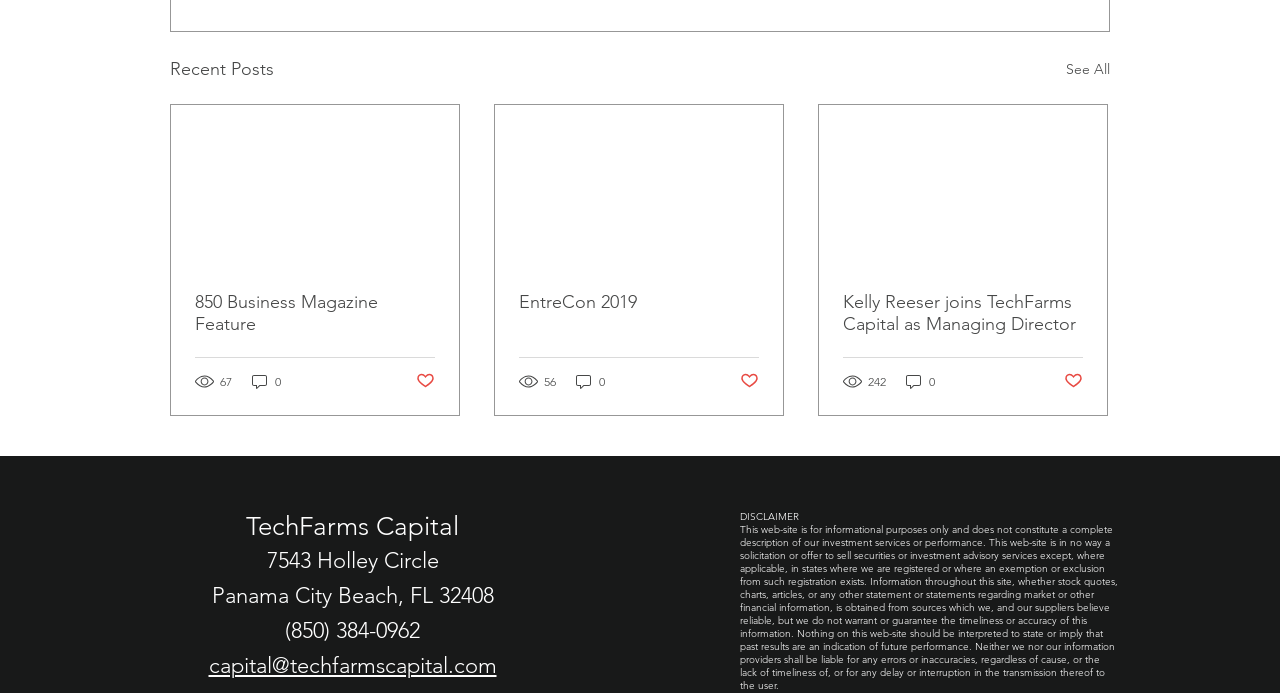Please identify the bounding box coordinates of the element I should click to complete this instruction: 'Contact TechFarms Capital via email'. The coordinates should be given as four float numbers between 0 and 1, like this: [left, top, right, bottom].

[0.163, 0.94, 0.388, 0.979]